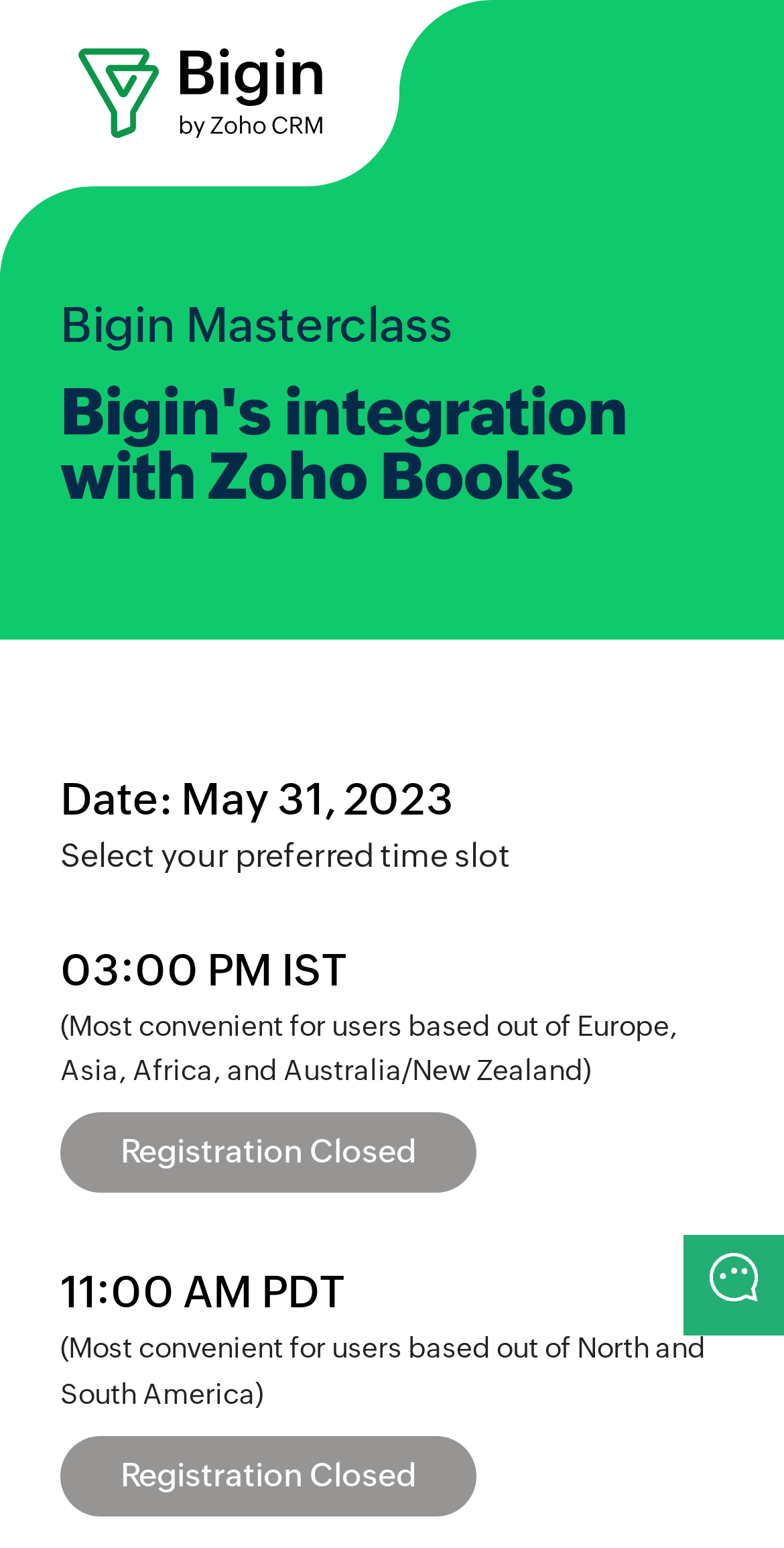Provide a thorough summary of the webpage.

The webpage appears to be a registration page for a masterclass on Bigin's integration with Zoho Books. At the top, there is a prominent heading that reads "Bigin Masterclass Bigin's integration with Zoho Books". Below the heading, there is a section that displays the date of the masterclass, "May 31, 2023". 

Underneath the date, there is a prompt that asks users to "Select your preferred time slot". This is followed by two time slot options: "03:00 PM IST" and "11:00 AM PDT". Each time slot is accompanied by a description of the regions it is most convenient for, namely Europe, Asia, Africa, and Australia/New Zealand for the IST time slot, and North and South America for the PDT time slot.

To the right of the time slot options, there is a notice that reads "Registration Closed". At the bottom right corner of the page, there is a emphasized text, but its content is not specified. Overall, the page seems to be focused on providing information and registration options for the masterclass.